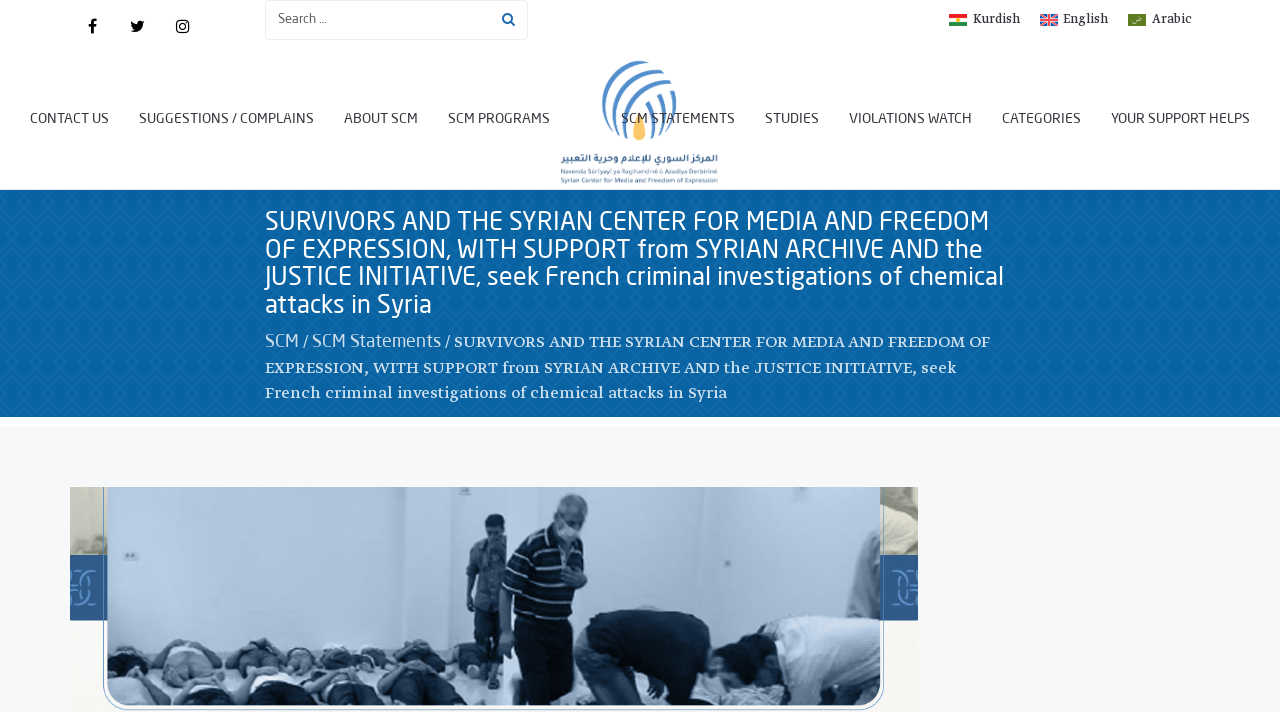What is the purpose of the search bar on this webpage?
Can you give a detailed and elaborate answer to the question?

I found the search bar by looking at the textbox with the placeholder 'Search …' and the button with the magnifying glass icon next to it. This suggests that the search bar is used to search the website for specific content.